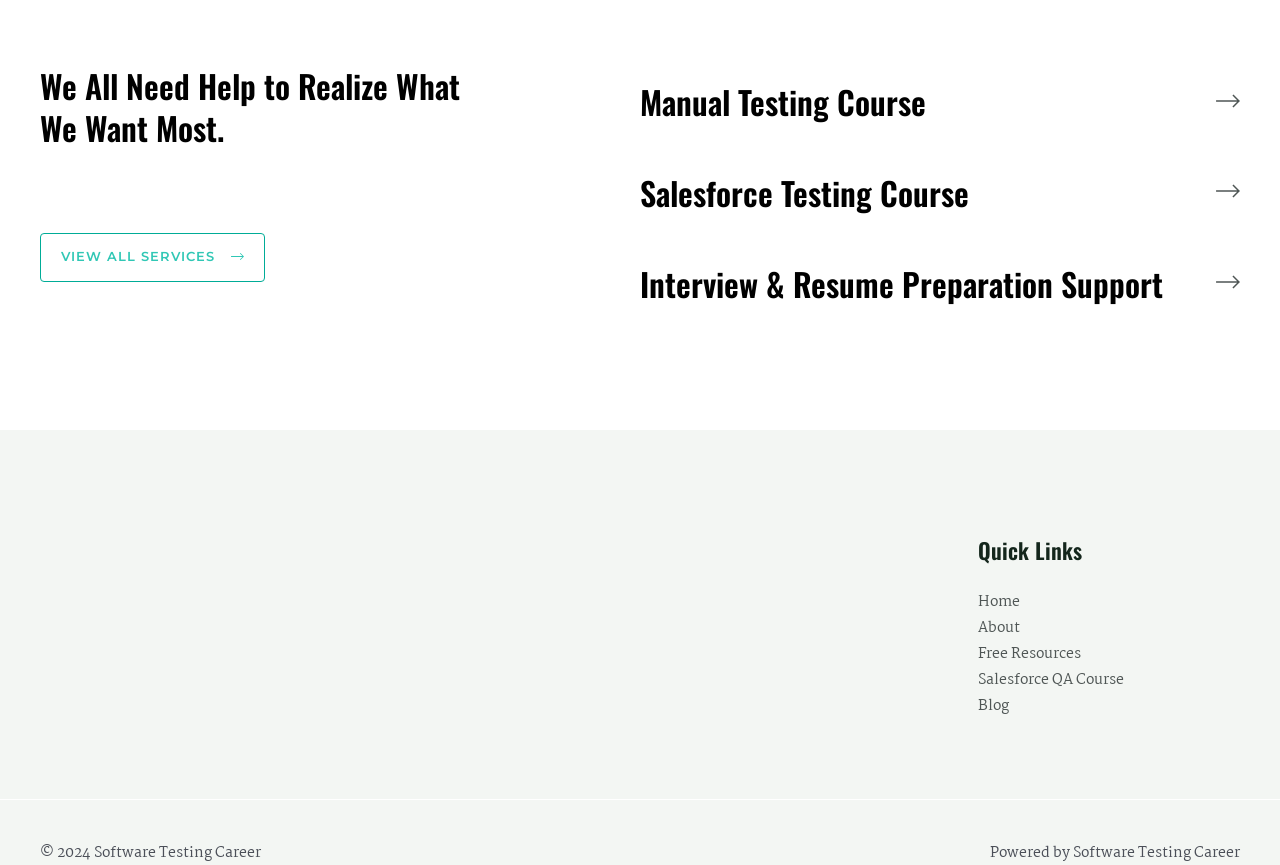What is the main topic of the webpage?
Use the information from the screenshot to give a comprehensive response to the question.

The webpage appears to be about testing courses and services, as indicated by the headings 'Manual Testing Course', 'Salesforce Testing Course', and 'Interview & Resume Preparation Support'.